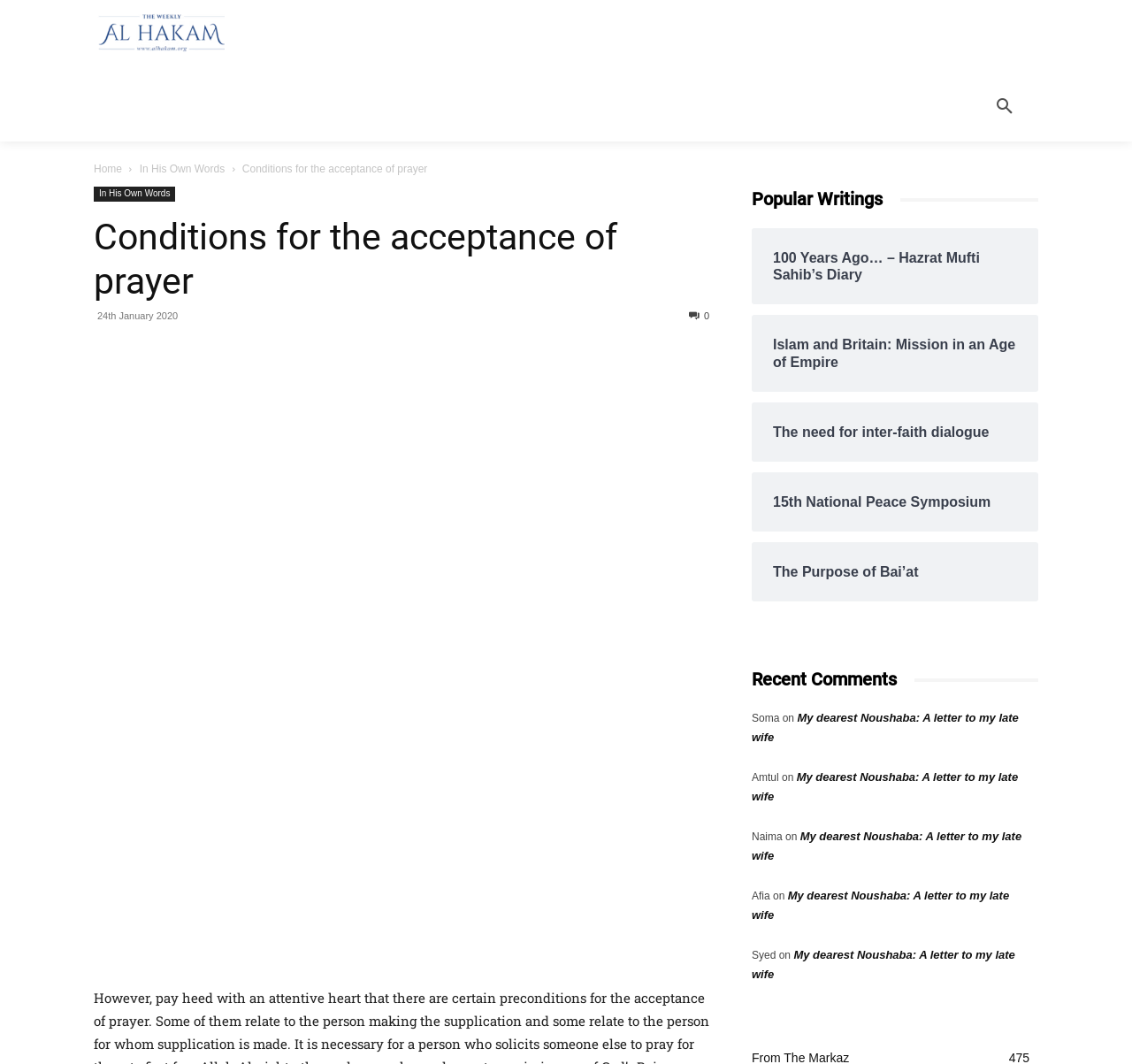What is the name of the section that contains 'Recent Comments'?
Look at the image and respond with a one-word or short phrase answer.

Recent Comments